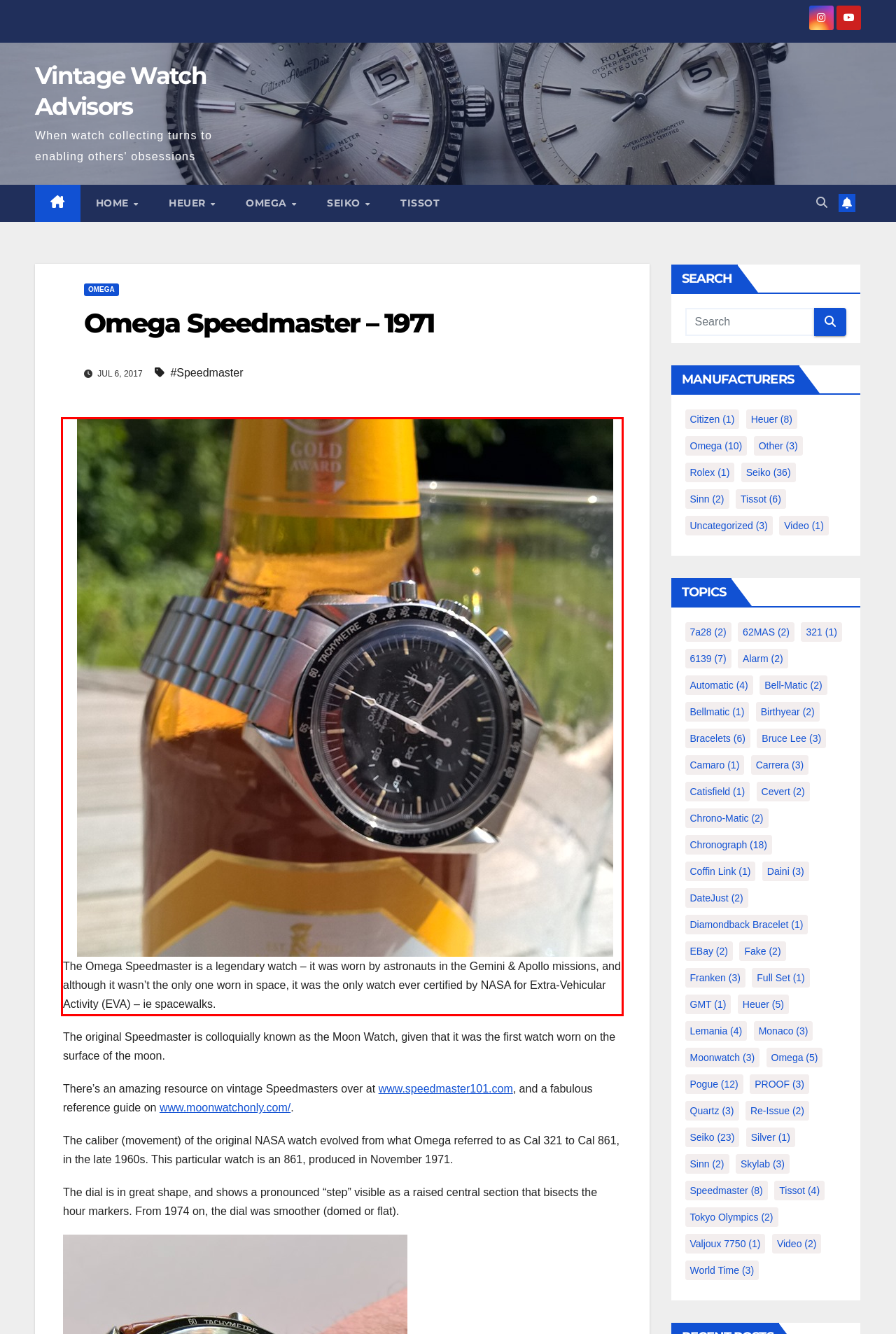The screenshot you have been given contains a UI element surrounded by a red rectangle. Use OCR to read and extract the text inside this red rectangle.

The Omega Speedmaster is a legendary watch – it was worn by astronauts in the Gemini & Apollo missions, and although it wasn’t the only one worn in space, it was the only watch ever certified by NASA for Extra-Vehicular Activity (EVA) – ie spacewalks.